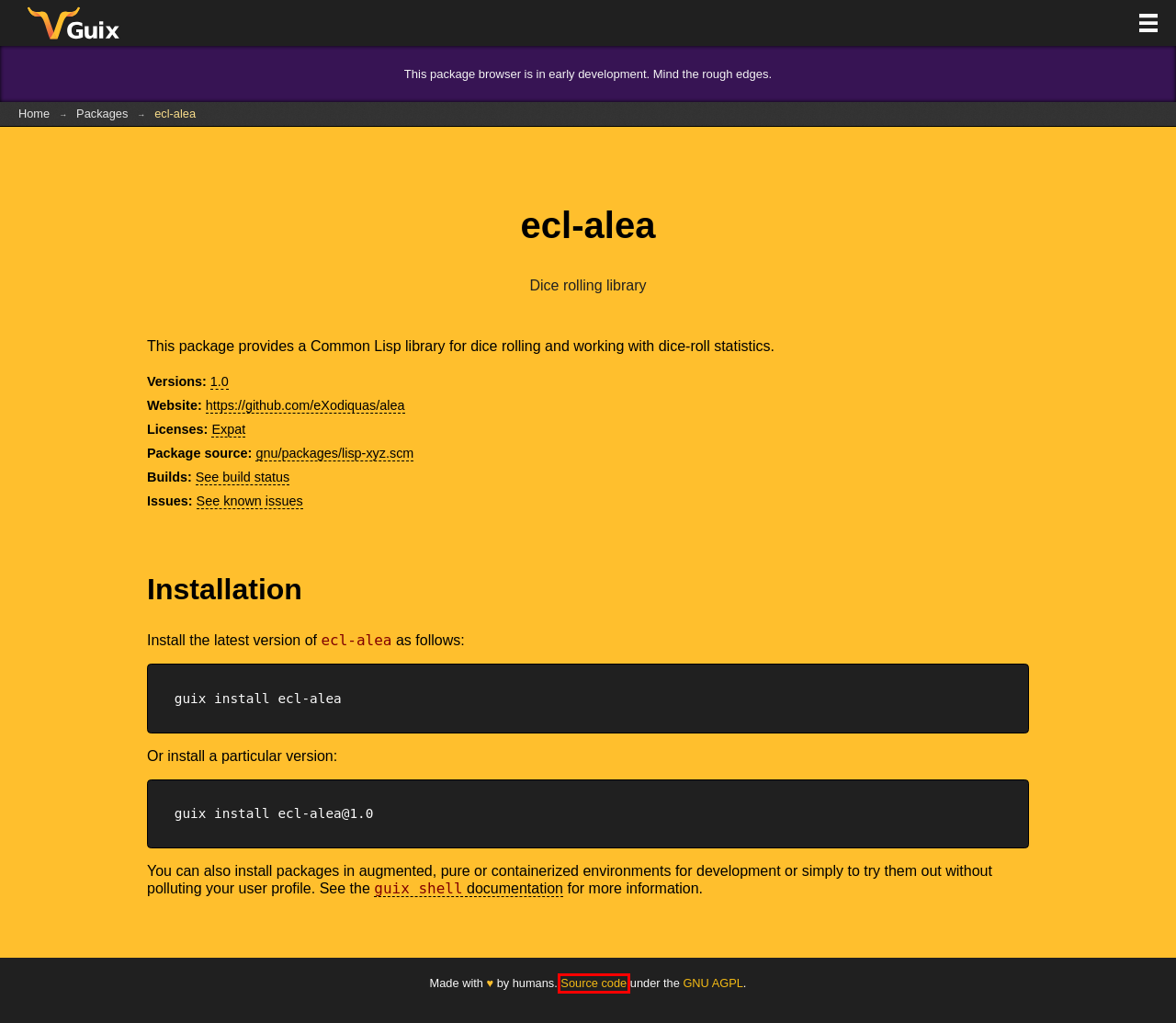Observe the webpage screenshot and focus on the red bounding box surrounding a UI element. Choose the most appropriate webpage description that corresponds to the new webpage after clicking the element in the bounding box. Here are the candidates:
A. Guix issue tracker
B. License:Expat - Free Software Directory
C. GNU Guix transactional package manager and distribution — GNU Guix
D. Search results
E. lisp-xyz.scm\packages\gnu - guix.git - GNU Guix and GNU Guix System
F. Invoking guix shell (GNU Guix Reference Manual)
G. luis-felipe/guix-packages-website: GNU Guix package browser at packages.guix.gnu.org. - Codeberg.org
H. GitHub - Ecsodikas/alea: A library for dice rolling and statistics about those rolls.

G